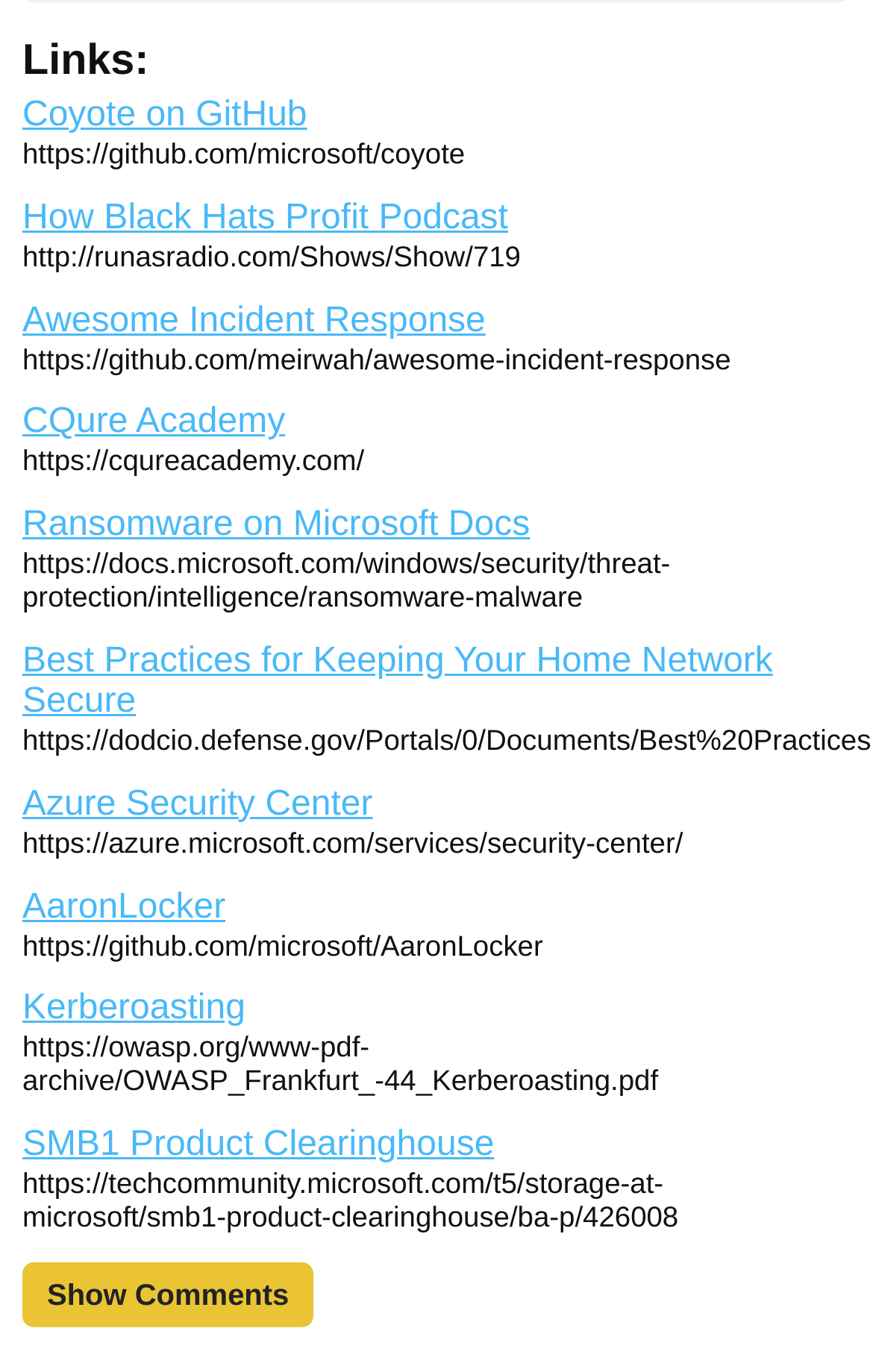Please answer the following question using a single word or phrase: 
How many links are on the webpage?

11